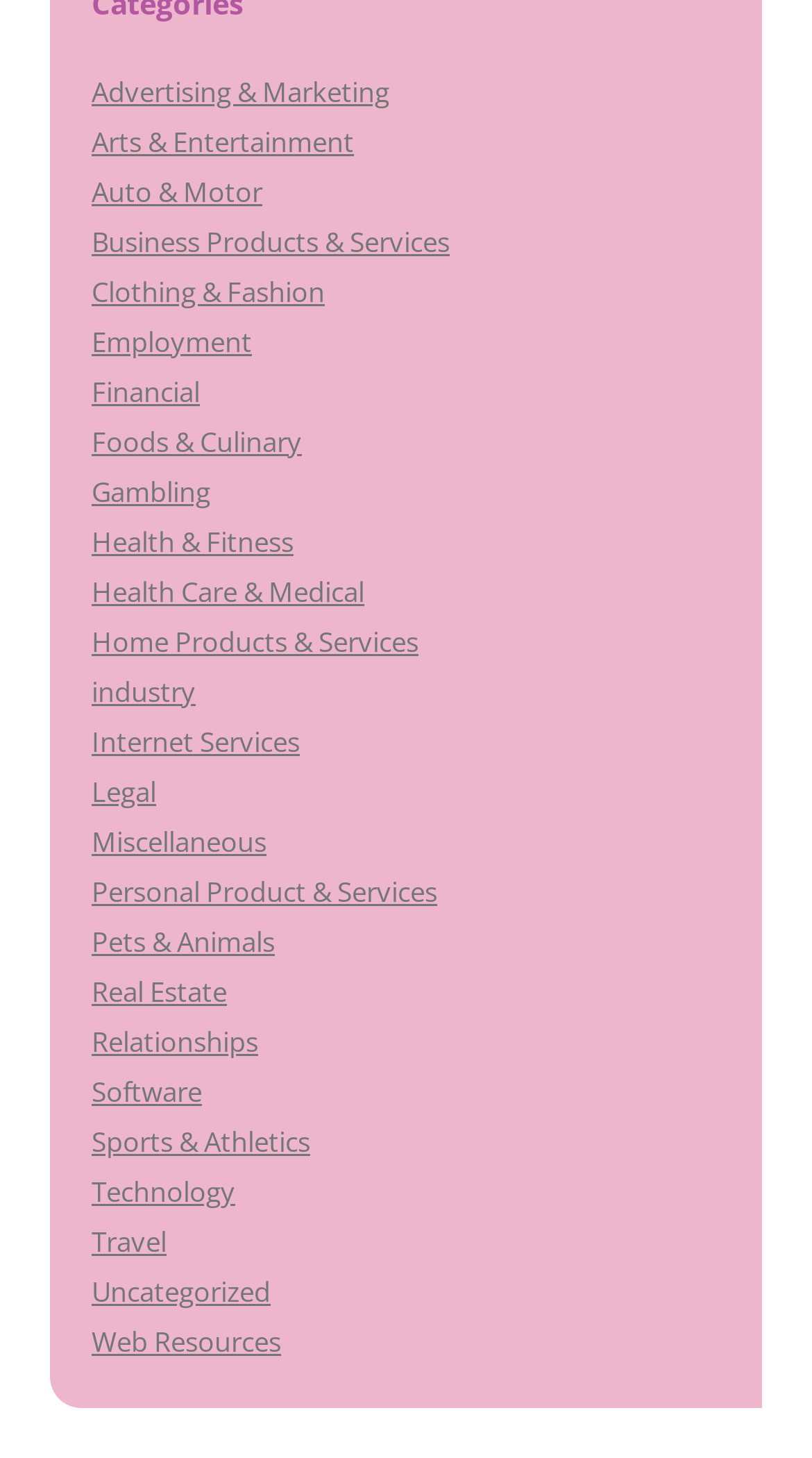Is 'Pets & Animals' a subcategory of 'Home Products & Services'?
Refer to the image and give a detailed answer to the question.

By looking at the links on the webpage, I found that 'Pets & Animals' is a separate category and not a subcategory of 'Home Products & Services'.